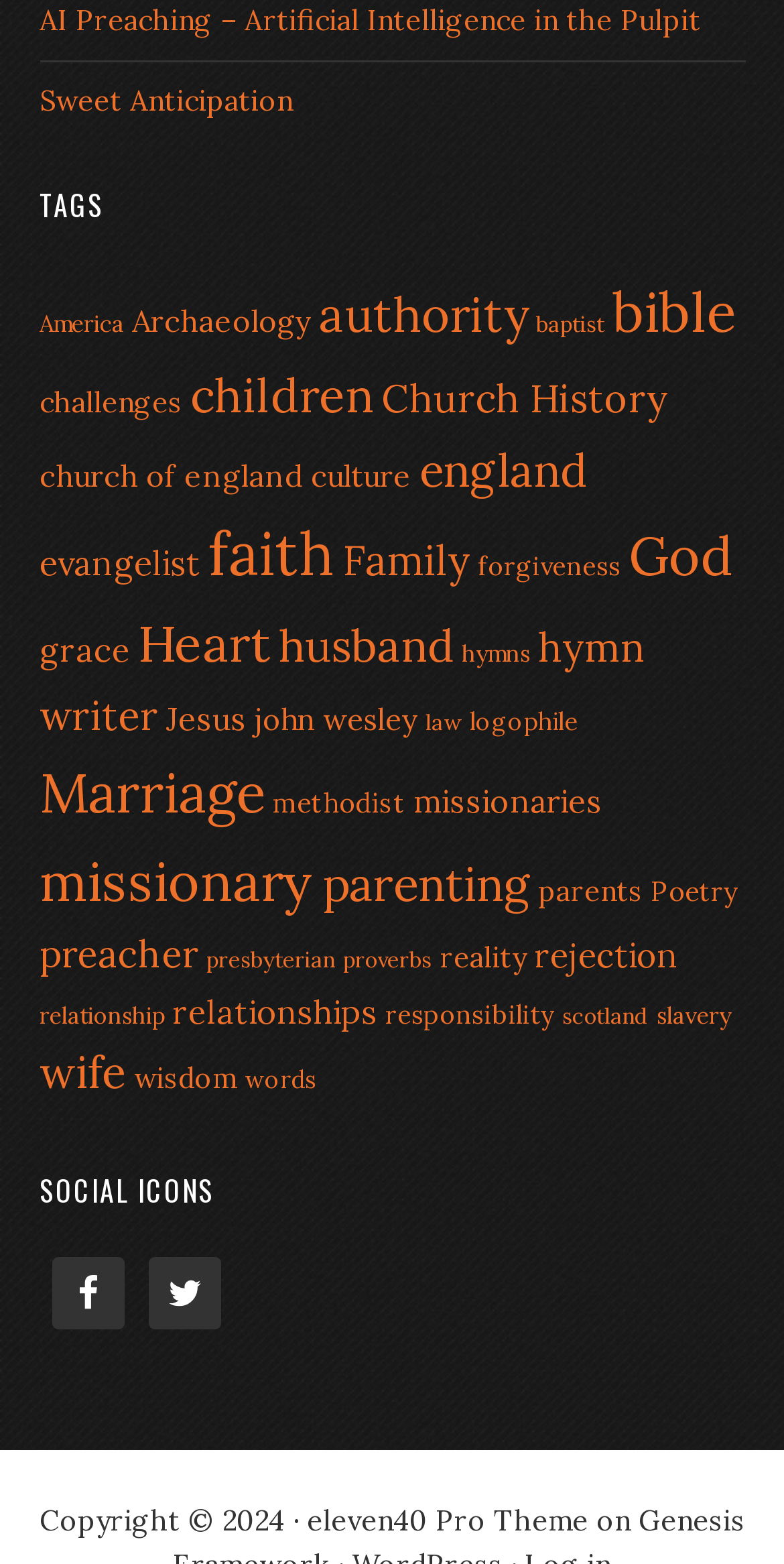What is the last social icon listed?
Based on the screenshot, answer the question with a single word or phrase.

Twitter